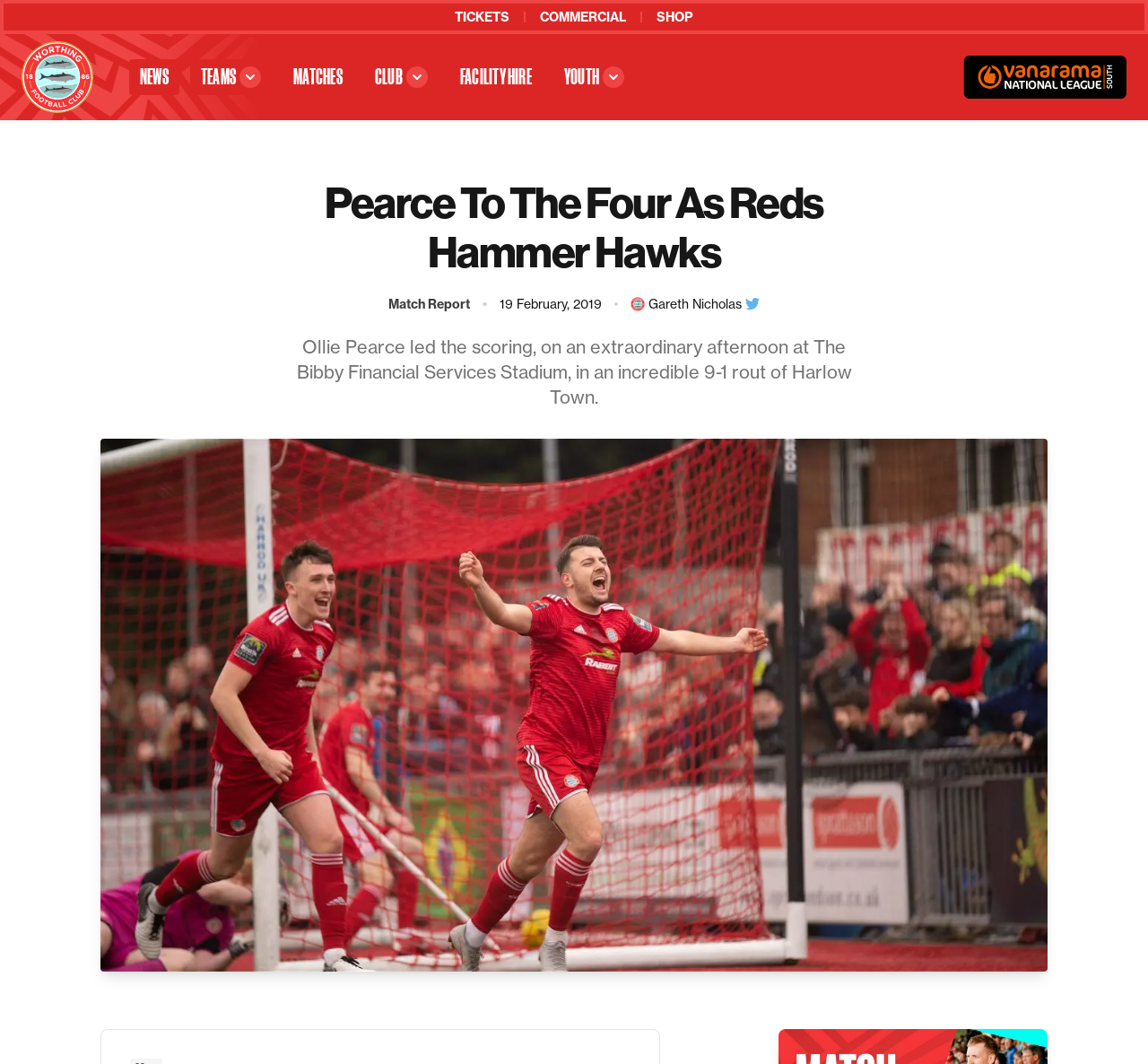Who is the author of the match report?
Please answer the question with a detailed response using the information from the screenshot.

I found the answer by reading the article's content, specifically the line 'Gareth Nicholas' which is mentioned as the author of the match report.